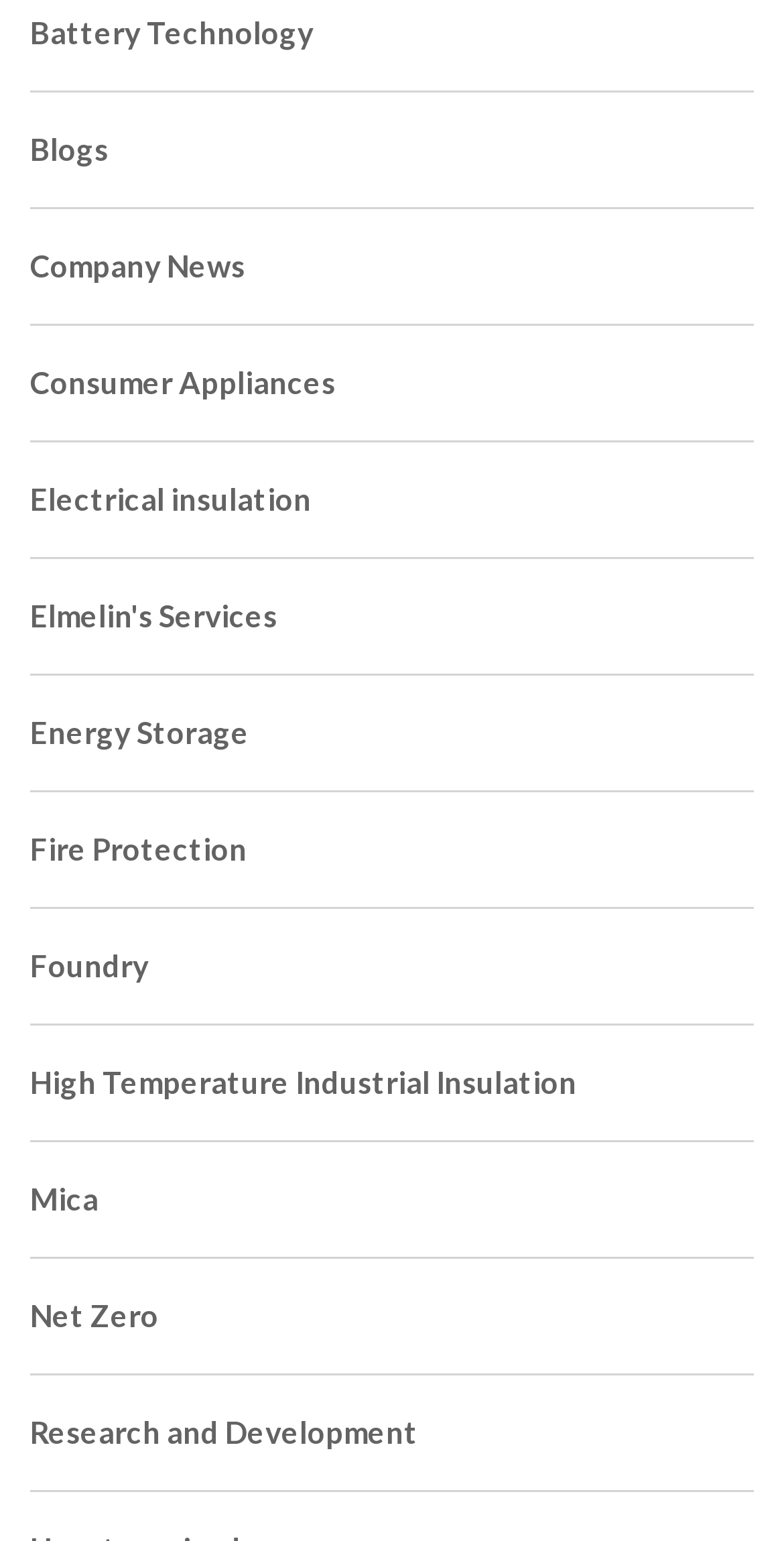Determine the bounding box for the UI element as described: "High Temperature Industrial Insulation". The coordinates should be represented as four float numbers between 0 and 1, formatted as [left, top, right, bottom].

[0.038, 0.692, 0.736, 0.714]